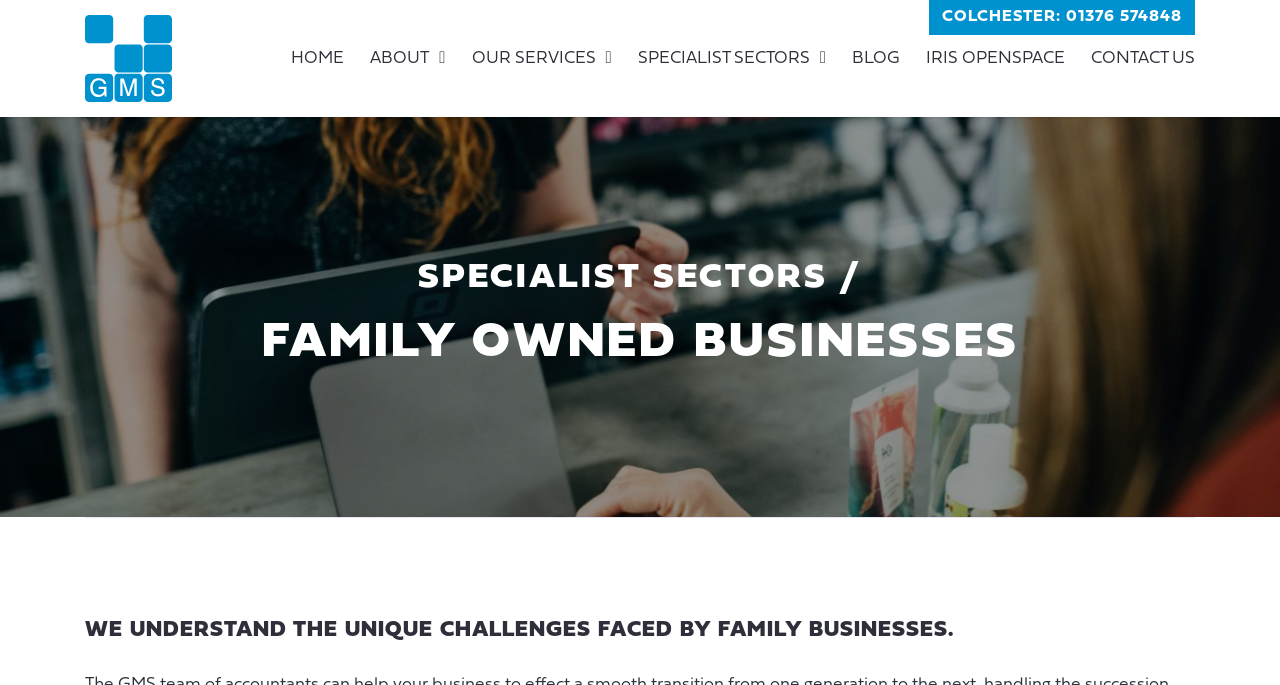What is the phone number for Colchester?
Using the visual information from the image, give a one-word or short-phrase answer.

01376 574848